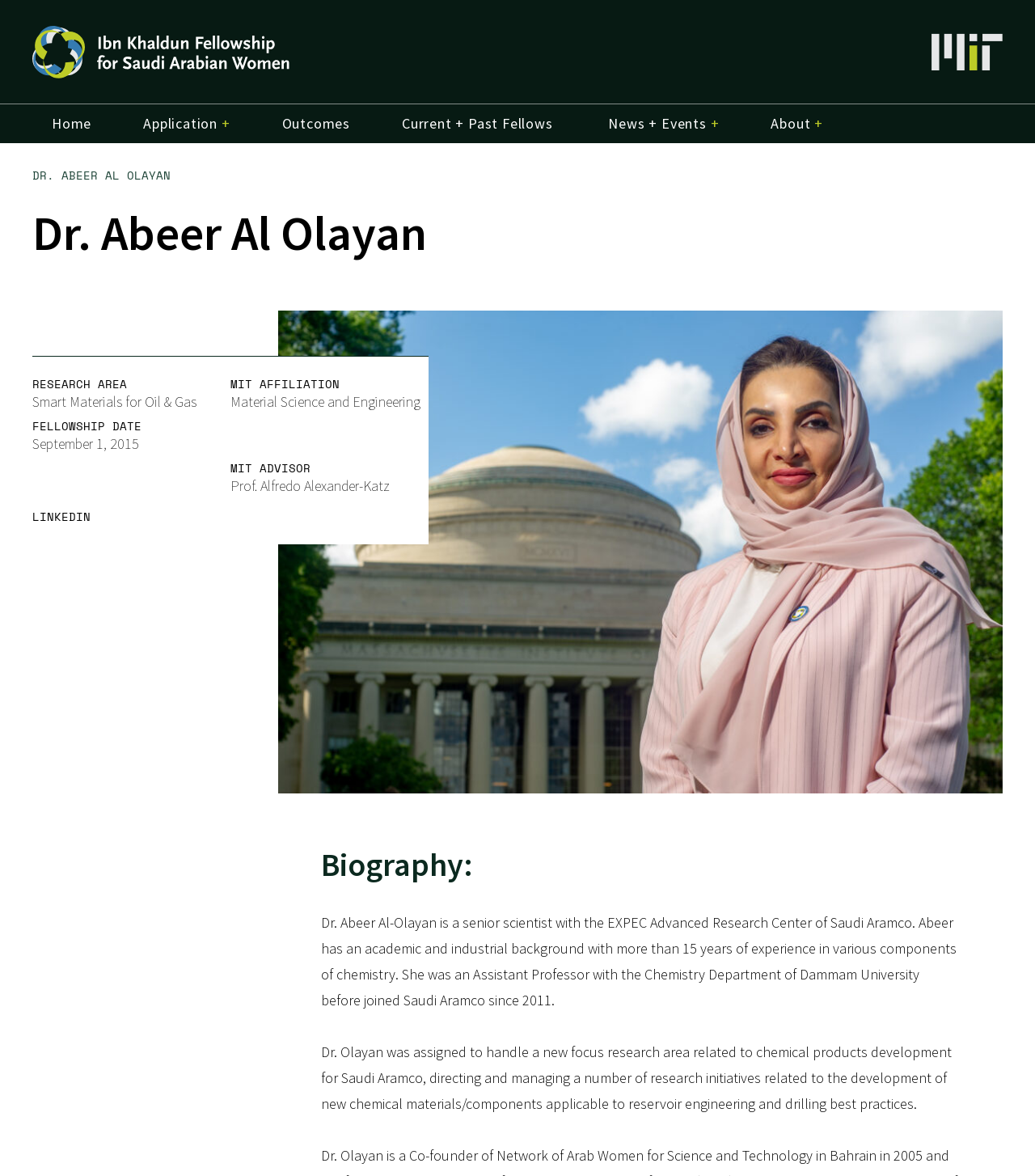What is Dr. Abeer Al-Olayan's current affiliation?
Based on the image, answer the question with as much detail as possible.

Based on the webpage, Dr. Abeer Al-Olayan's biography is provided, which mentions that she is a senior scientist with the EXPEC Advanced Research Center of Saudi Aramco.